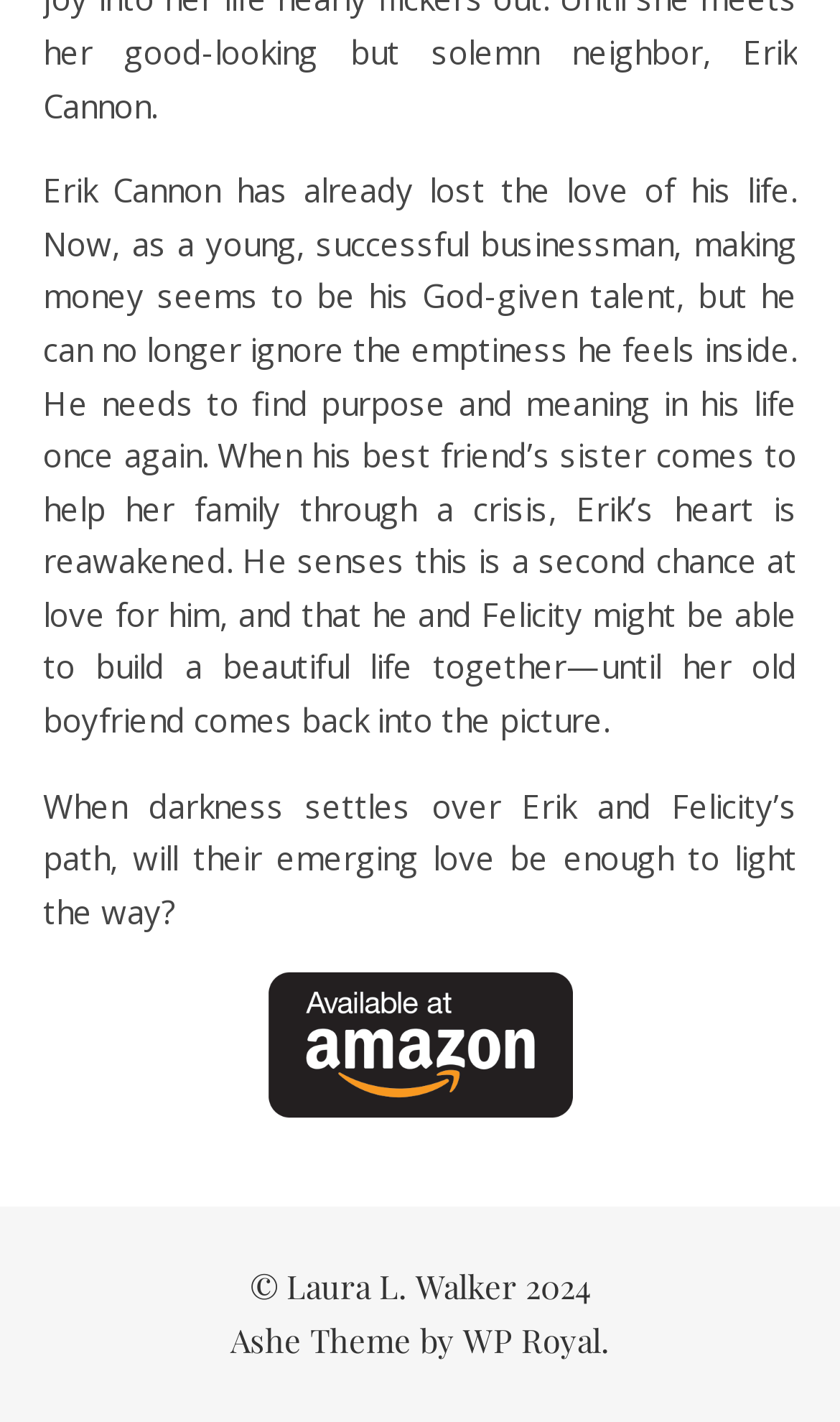Please answer the following question using a single word or phrase: 
What is the relationship between Erik and Felicity?

Potential love interest